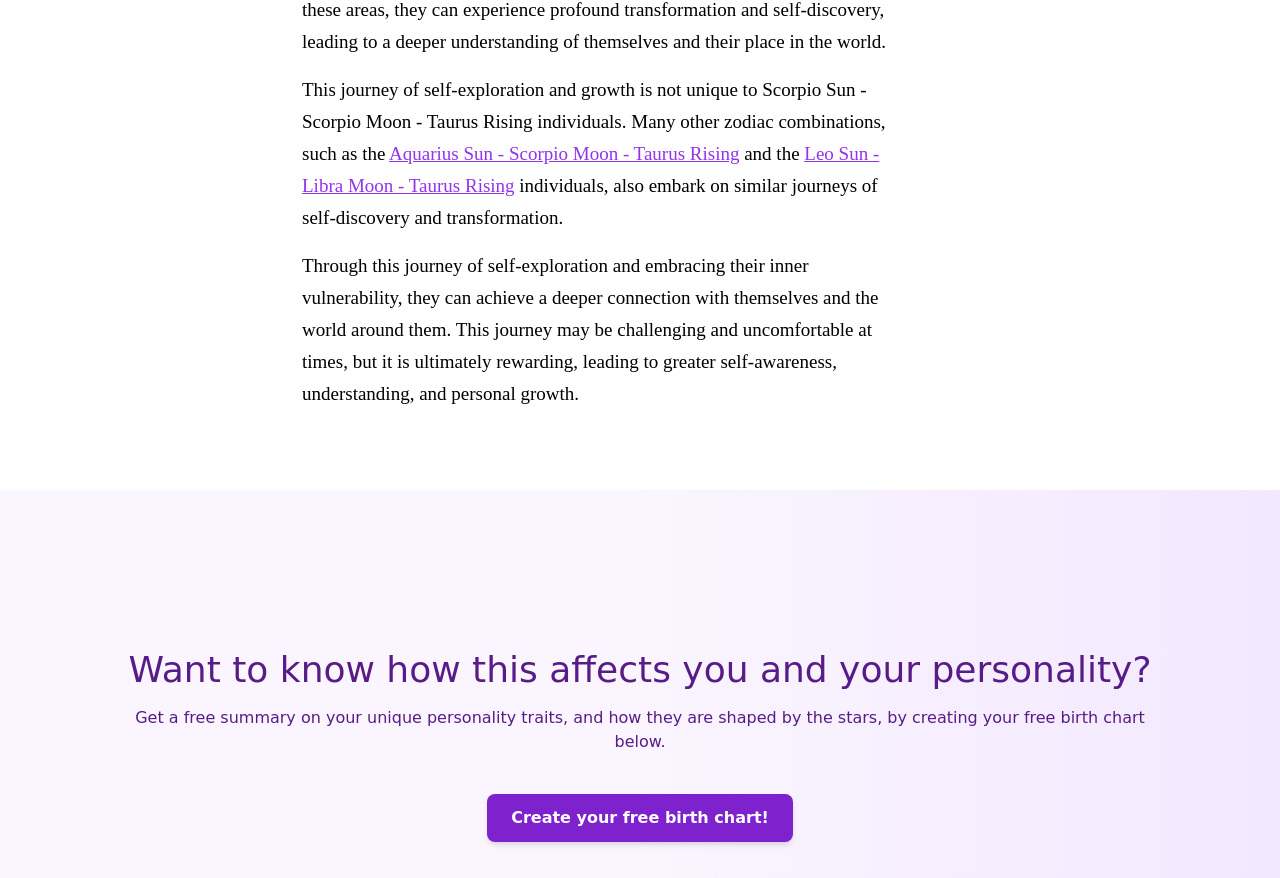Please determine the bounding box coordinates, formatted as (top-left x, top-left y, bottom-right x, bottom-right y), with all values as floating point numbers between 0 and 1. Identify the bounding box of the region described as: SkillsFuture

None